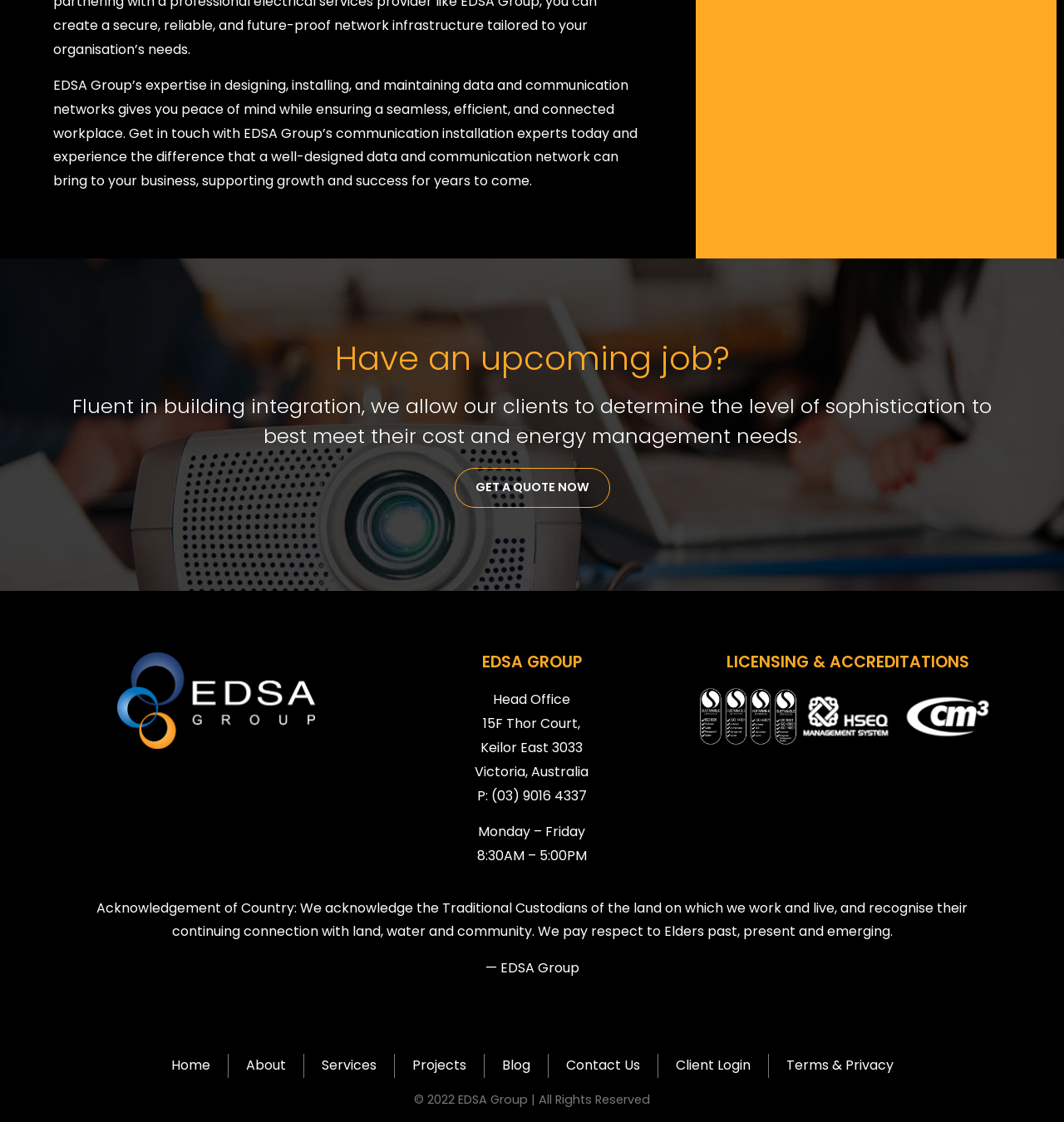Please specify the bounding box coordinates of the element that should be clicked to execute the given instruction: 'Visit EDSA Group's LinkedIn page'. Ensure the coordinates are four float numbers between 0 and 1, expressed as [left, top, right, bottom].

[0.119, 0.682, 0.15, 0.712]